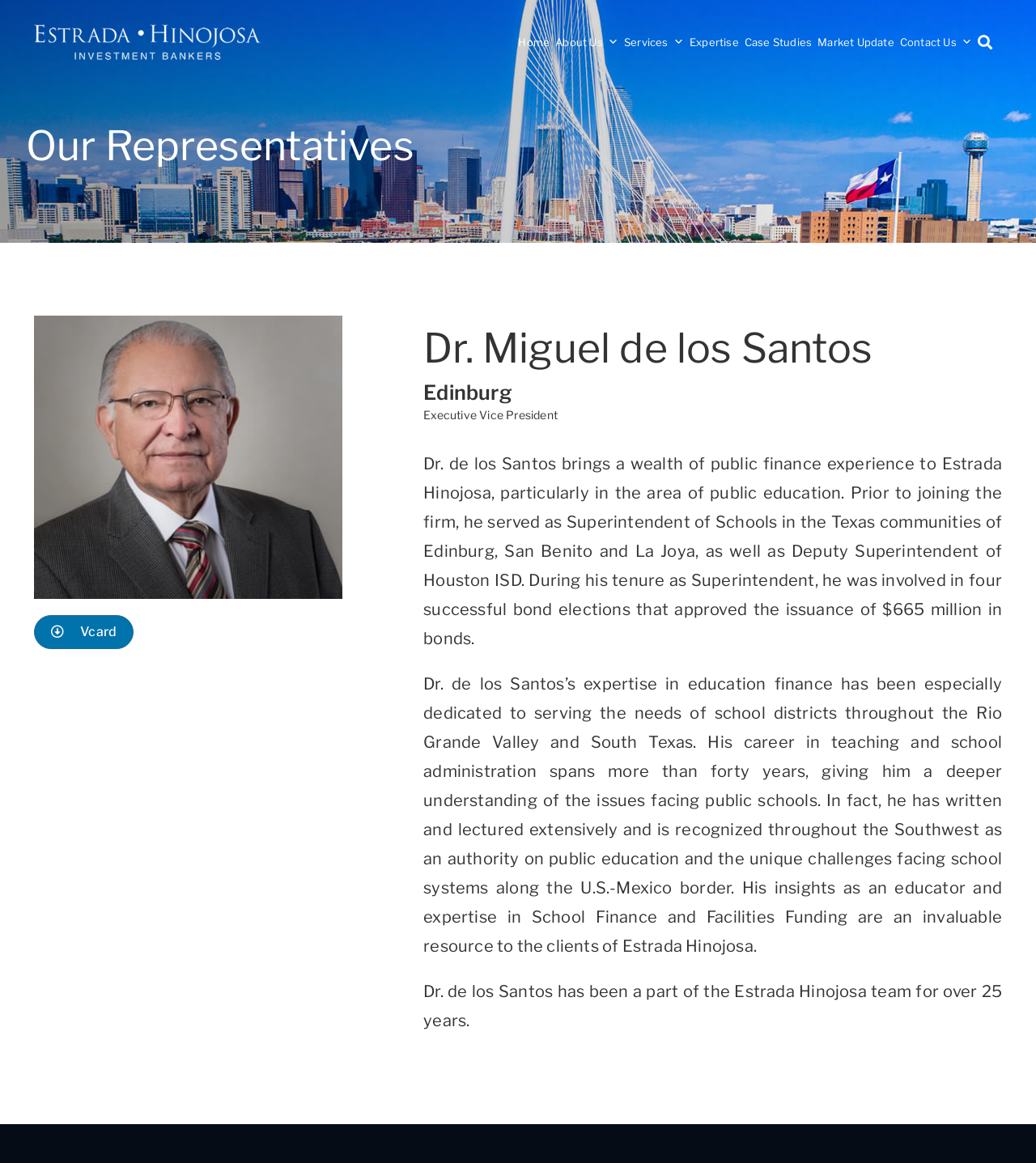Please specify the bounding box coordinates of the region to click in order to perform the following instruction: "Learn more about Expertise".

[0.666, 0.022, 0.713, 0.05]